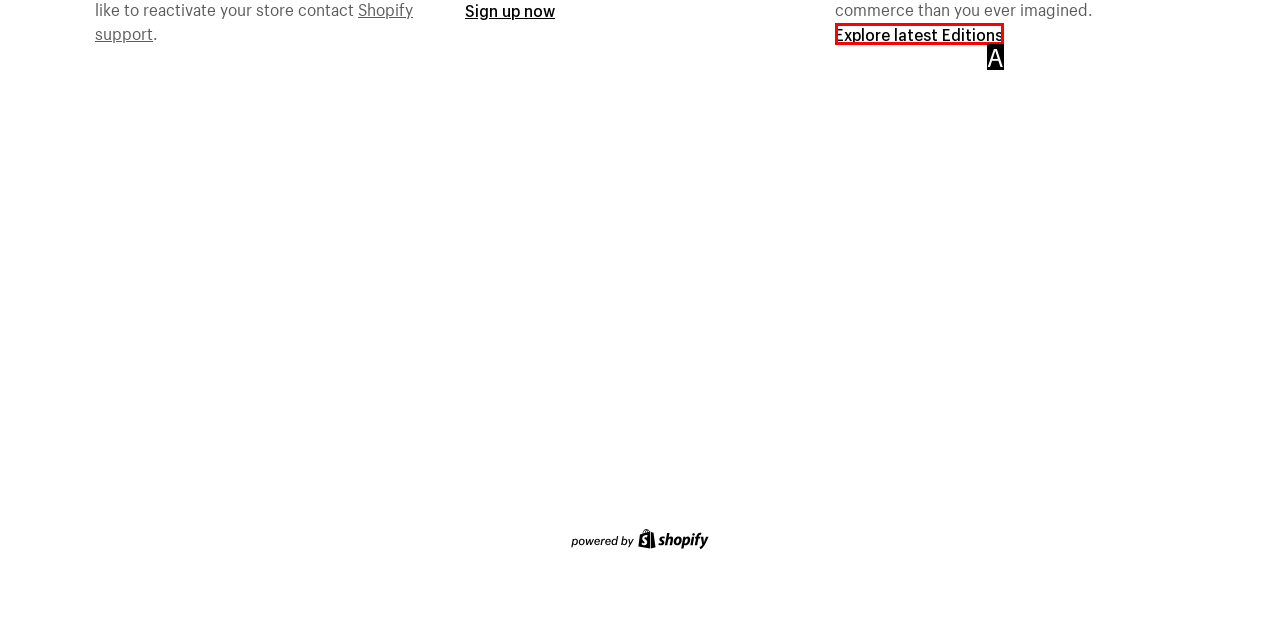Select the option that matches this description: Explore latest Editions
Answer by giving the letter of the chosen option.

A